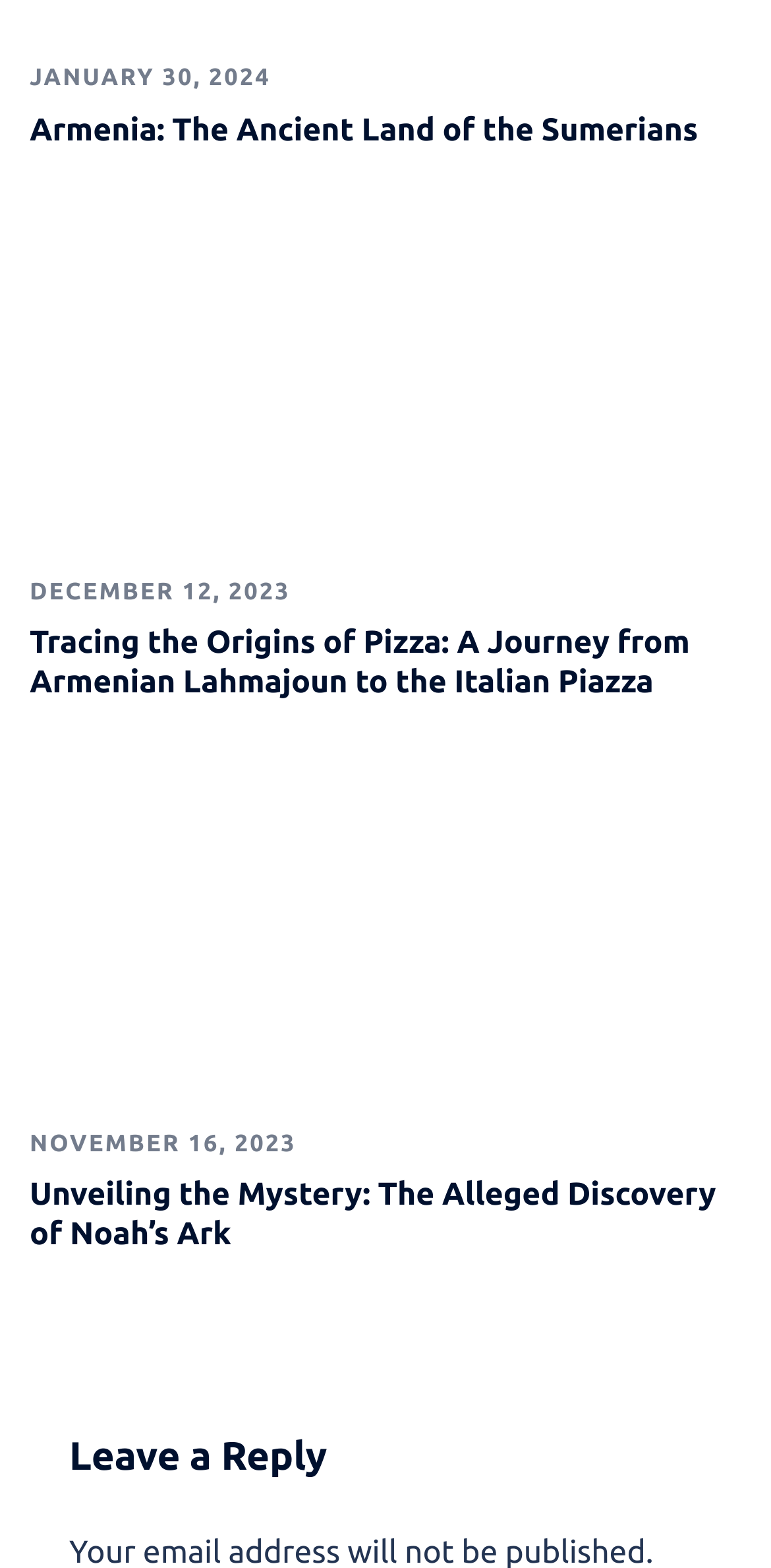Examine the screenshot and answer the question in as much detail as possible: How many articles are on the webpage?

There are three article sections on the webpage, each with a heading element, link element, and image element, indicating that there are three articles on the webpage.